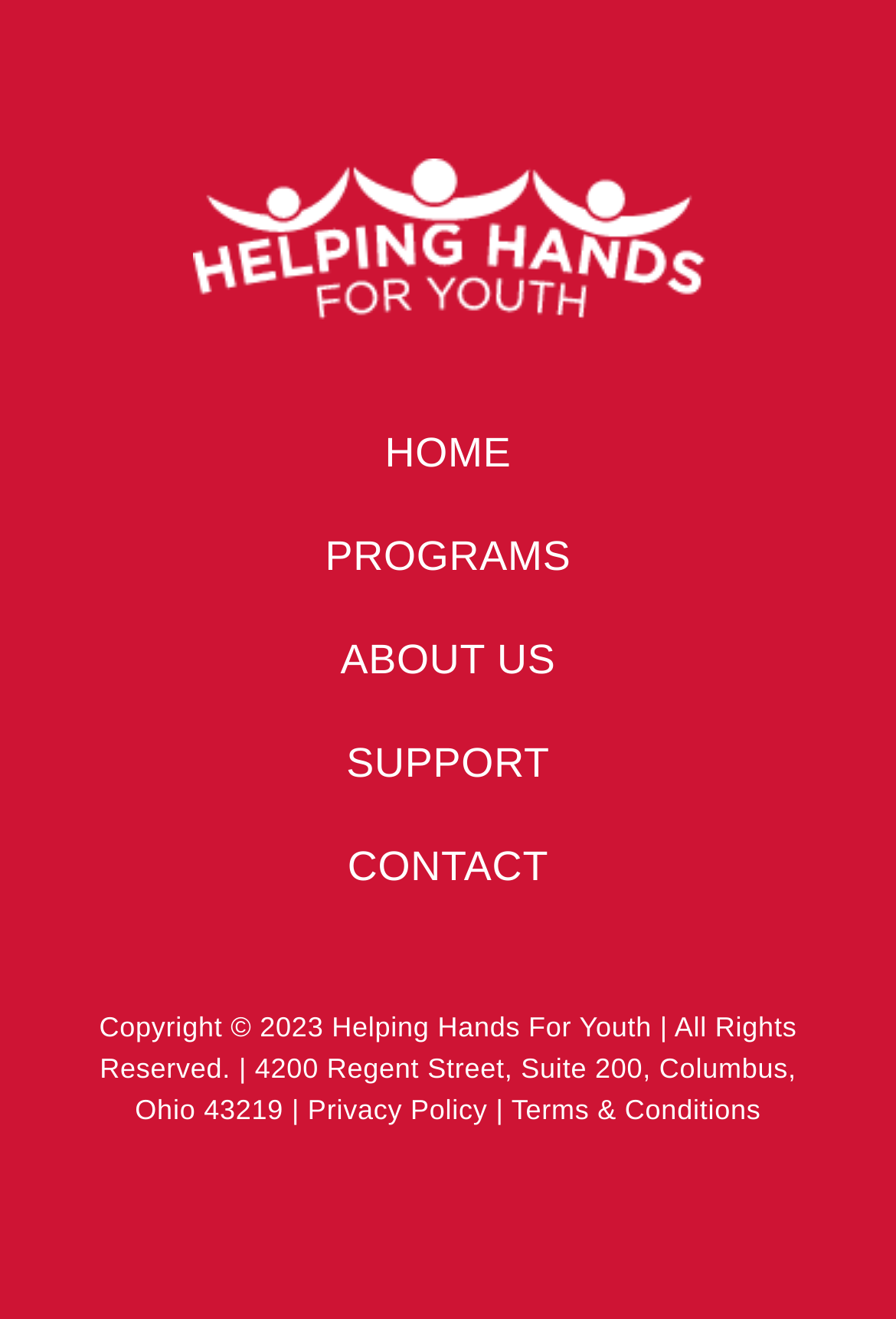How many links are there in the footer section?
Based on the visual information, provide a detailed and comprehensive answer.

I counted the number of links in the footer section, which are 'Privacy Policy', 'Terms & Conditions', and the copyright link. There are 3 links in total.